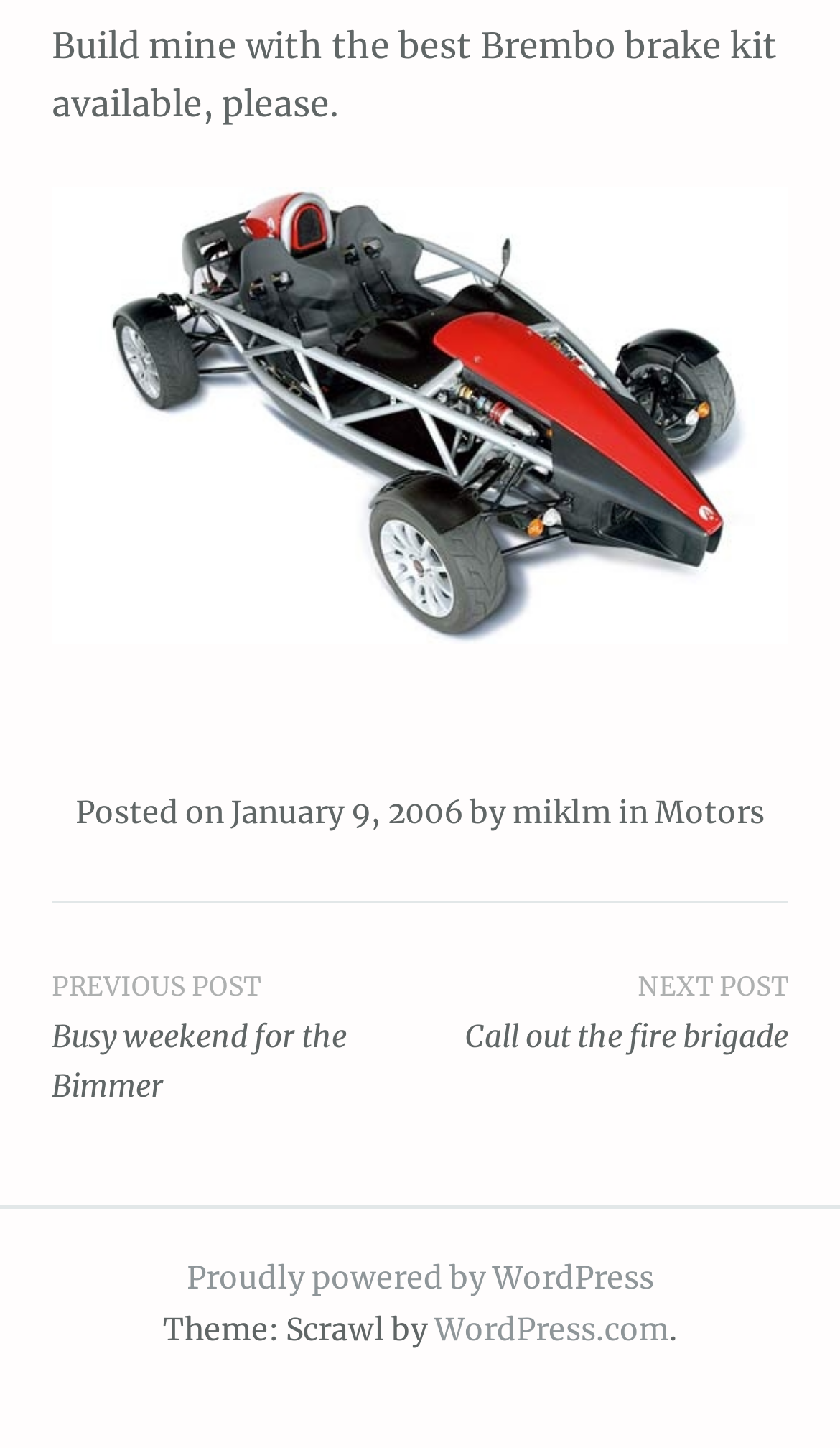Who posted the article?
Using the image as a reference, deliver a detailed and thorough answer to the question.

The author of the post can be identified by looking at the link element with the content 'miklm' in the footer section, which is preceded by the StaticText element 'by' and followed by the link element 'Motors'.